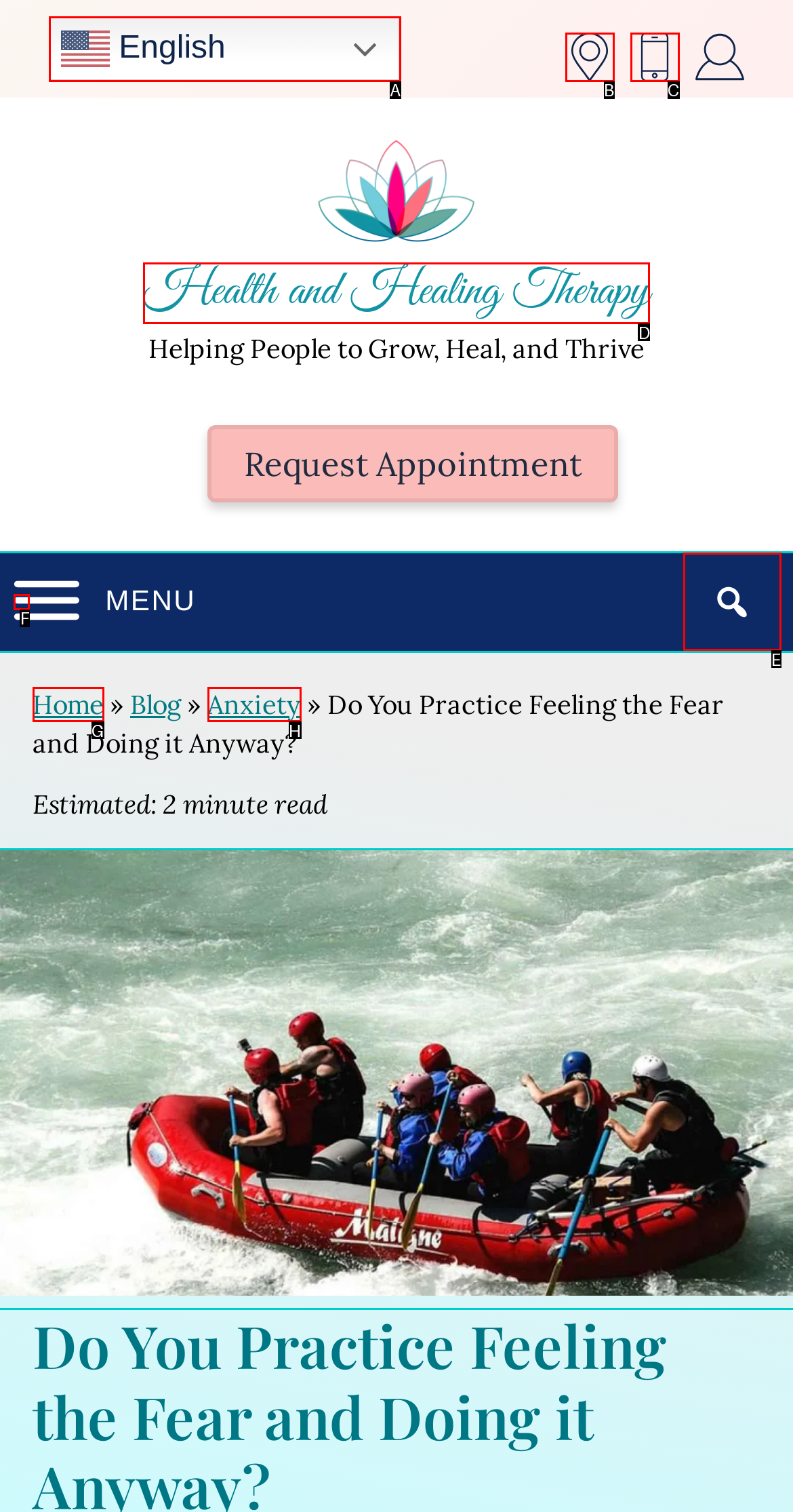Given the description: Home, identify the corresponding option. Answer with the letter of the appropriate option directly.

G